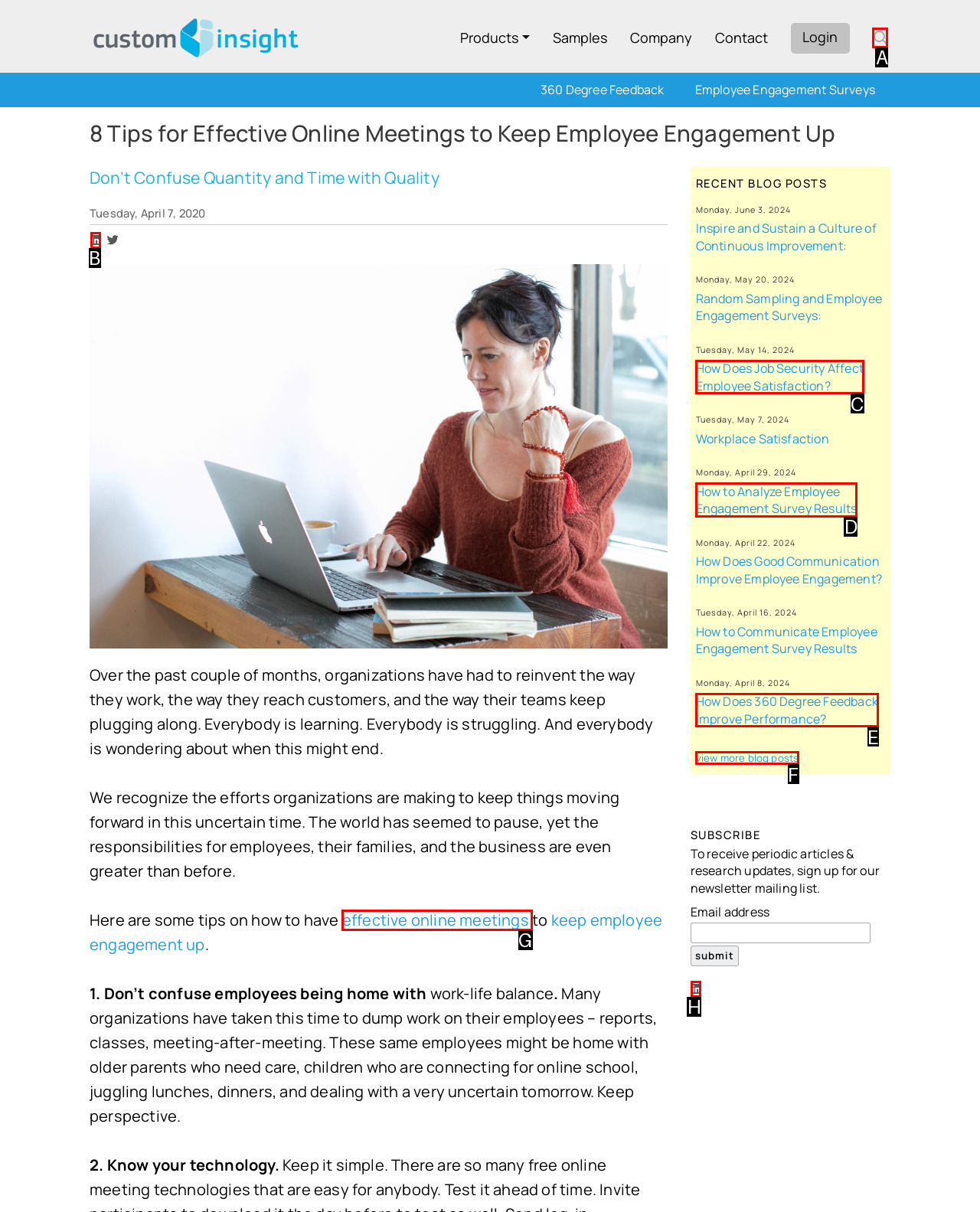From the given choices, which option should you click to complete this task: view more blog posts? Answer with the letter of the correct option.

F